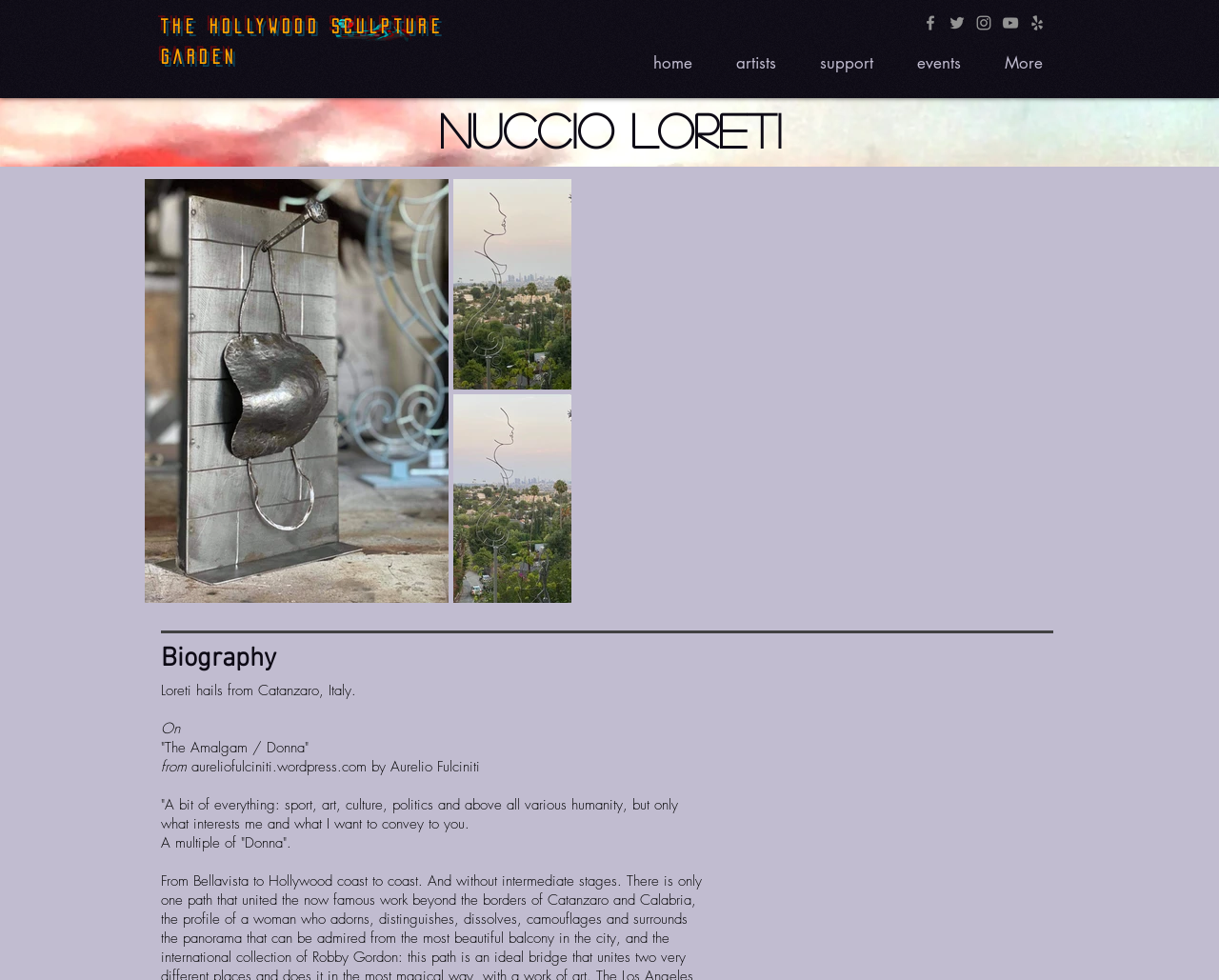Use one word or a short phrase to answer the question provided: 
What is the name of the blog mentioned in the biography?

aureliofulciniti.wordpress.com